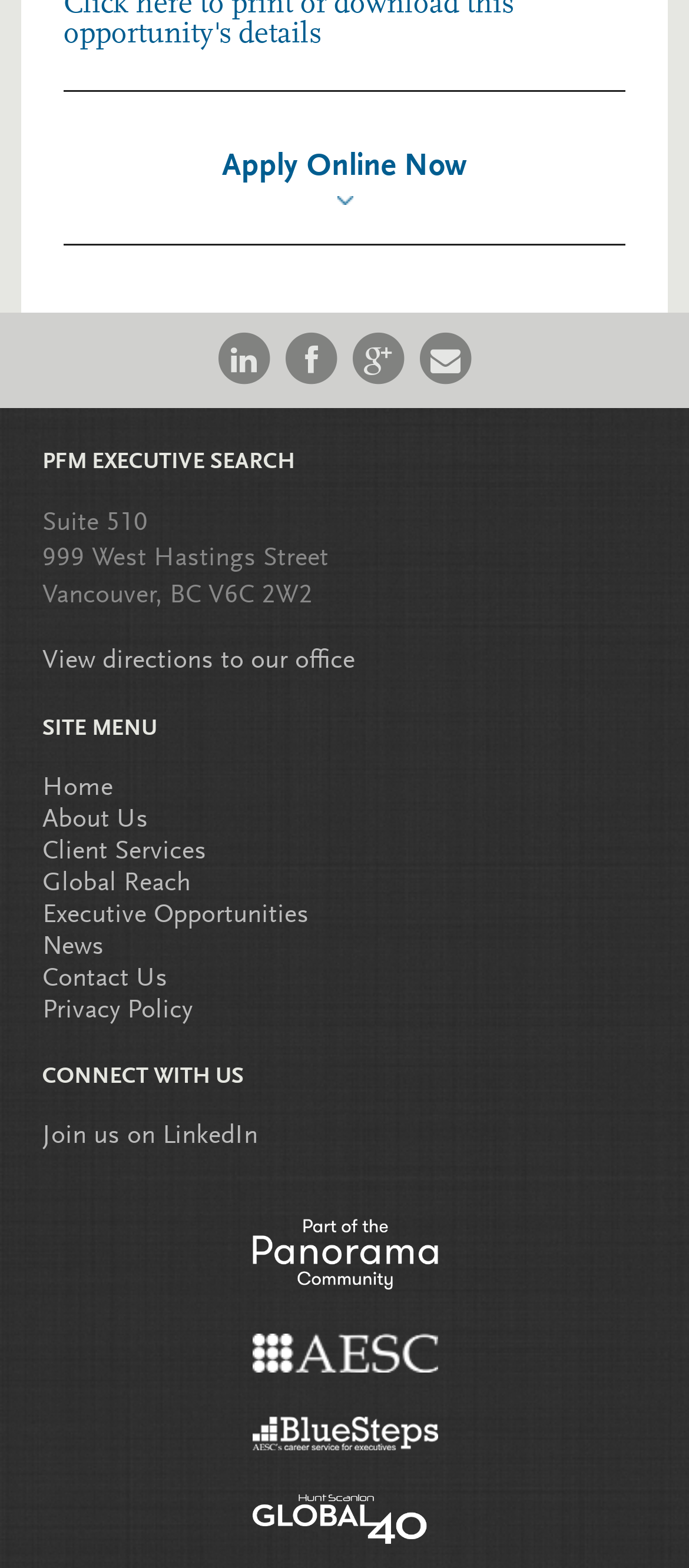Determine the bounding box coordinates for the clickable element required to fulfill the instruction: "Search for something". Provide the coordinates as four float numbers between 0 and 1, i.e., [left, top, right, bottom].

None